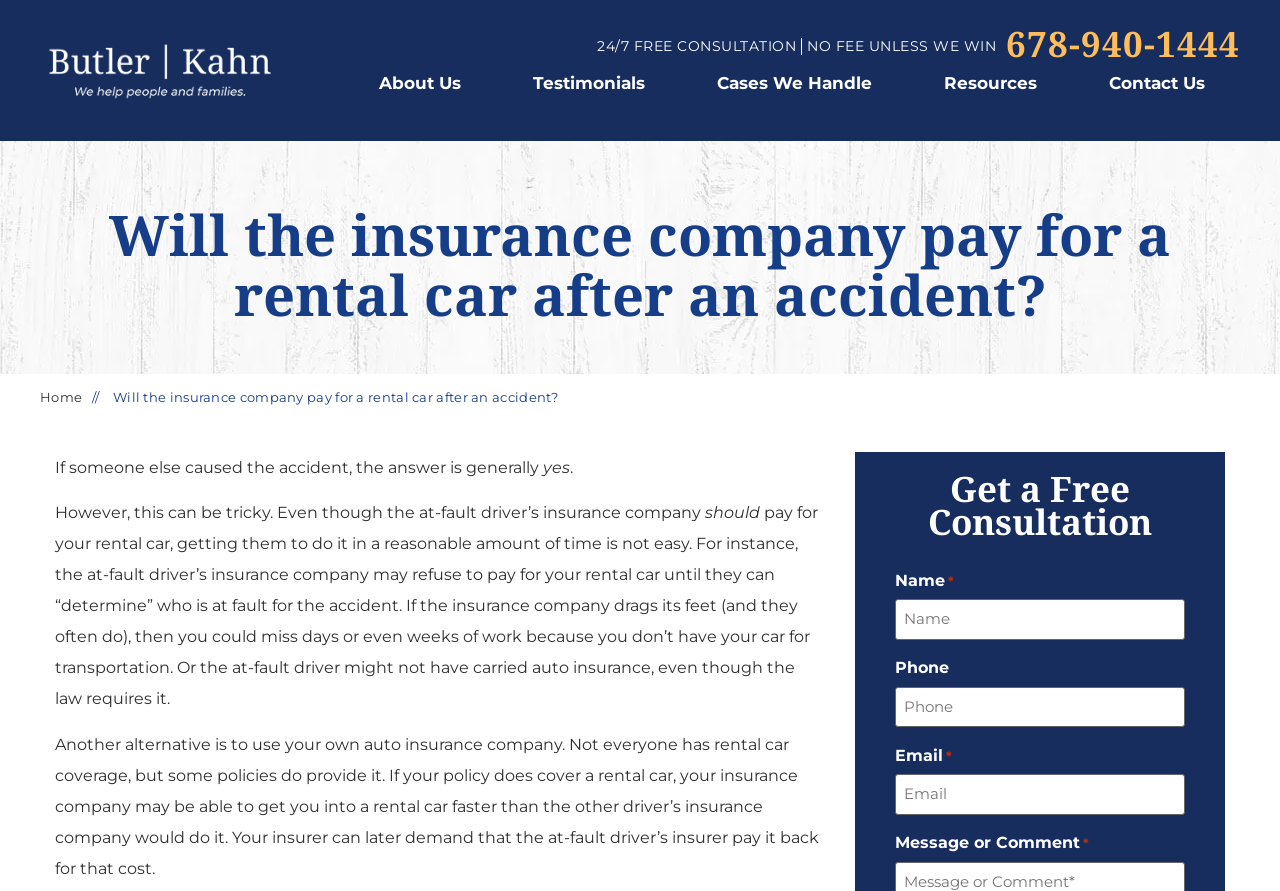Pinpoint the bounding box coordinates of the element you need to click to execute the following instruction: "Click the 'About Us' link". The bounding box should be represented by four float numbers between 0 and 1, in the format [left, top, right, bottom].

[0.28, 0.067, 0.376, 0.119]